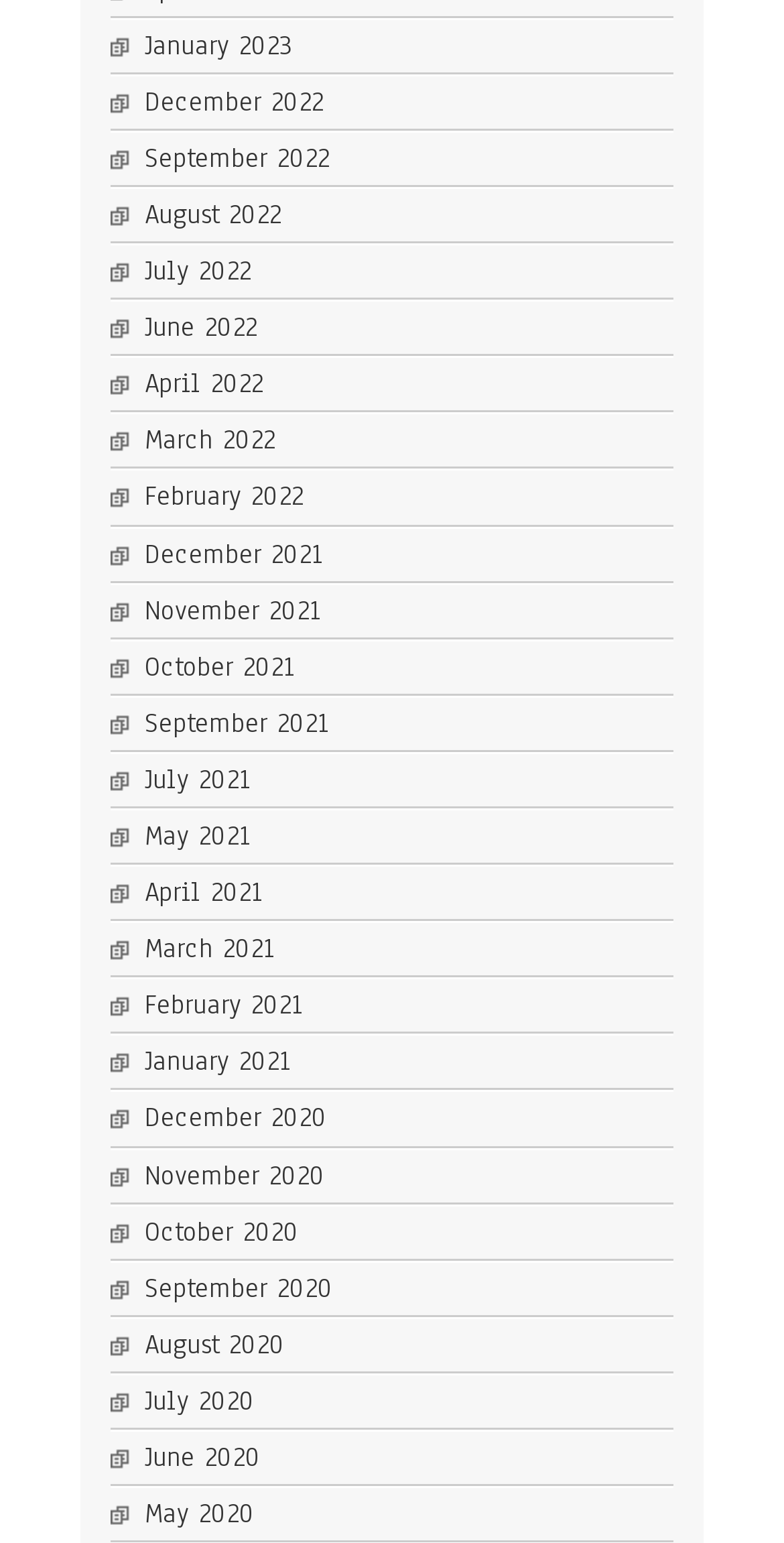Please specify the coordinates of the bounding box for the element that should be clicked to carry out this instruction: "View January 2023". The coordinates must be four float numbers between 0 and 1, formatted as [left, top, right, bottom].

[0.185, 0.018, 0.372, 0.041]